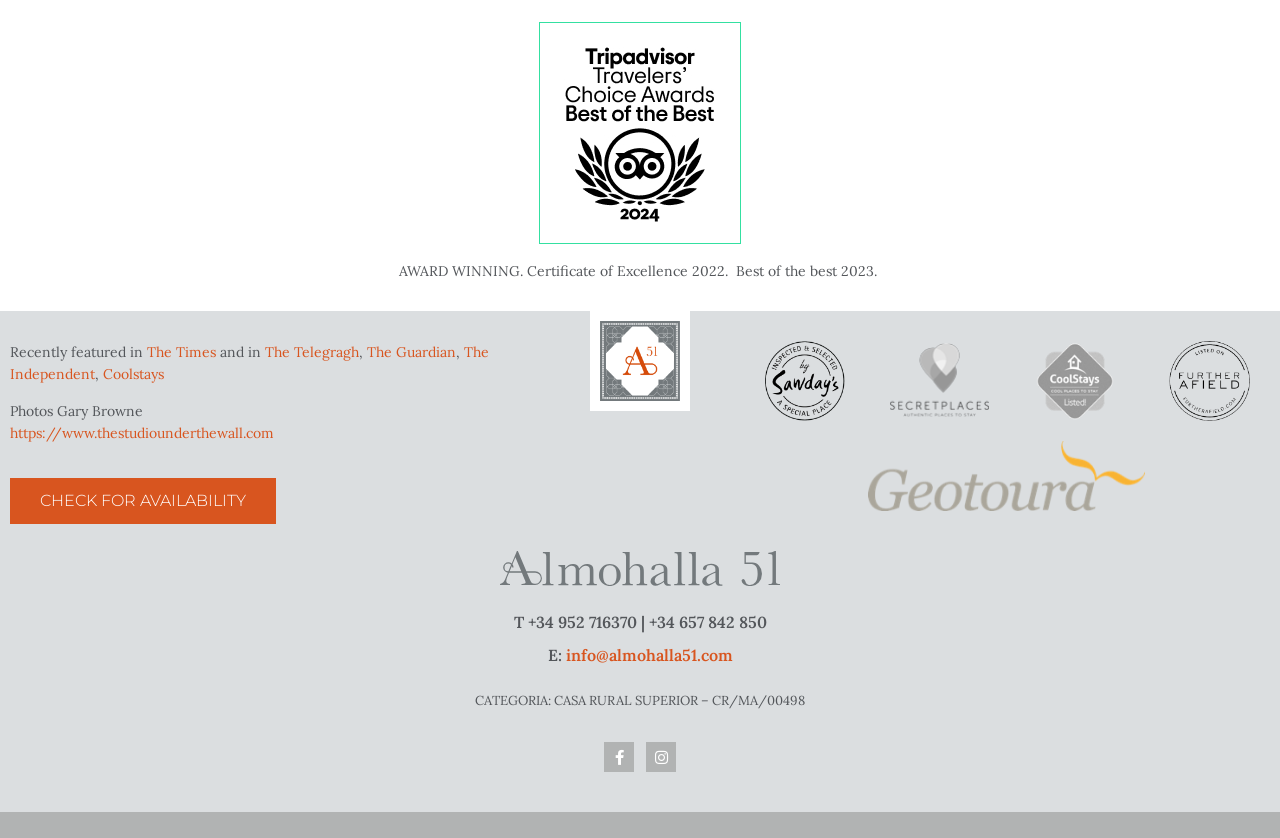How many social media links are provided?
Provide a thorough and detailed answer to the question.

There are two social media links provided, which are Facebook and Instagram. These links are represented by the icons 'Facebook-f ' and 'Instagram ', respectively, and are located at the bottom of the webpage.